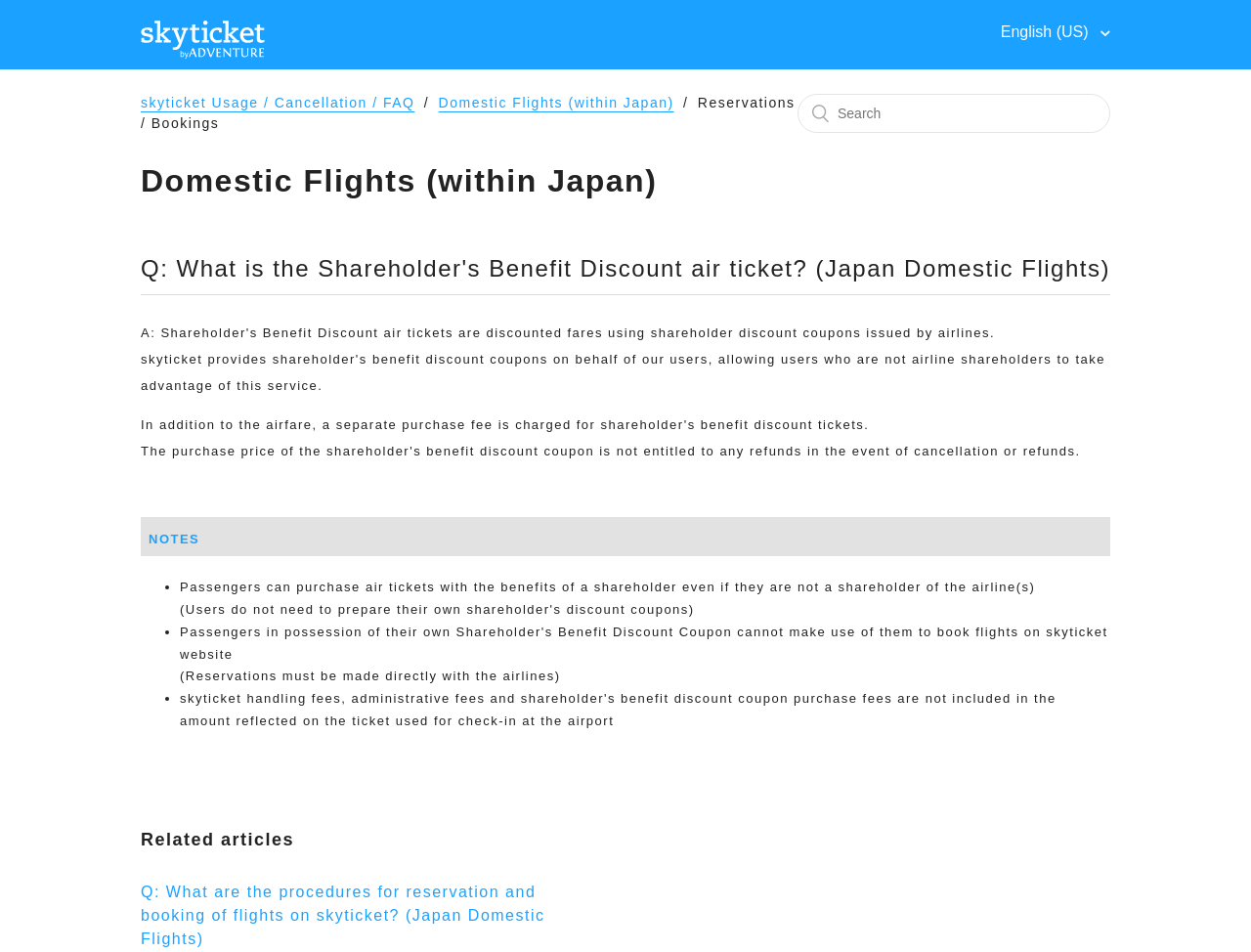For the given element description Domestic Flights (within Japan), determine the bounding box coordinates of the UI element. The coordinates should follow the format (top-left x, top-left y, bottom-right x, bottom-right y) and be within the range of 0 to 1.

[0.35, 0.1, 0.539, 0.116]